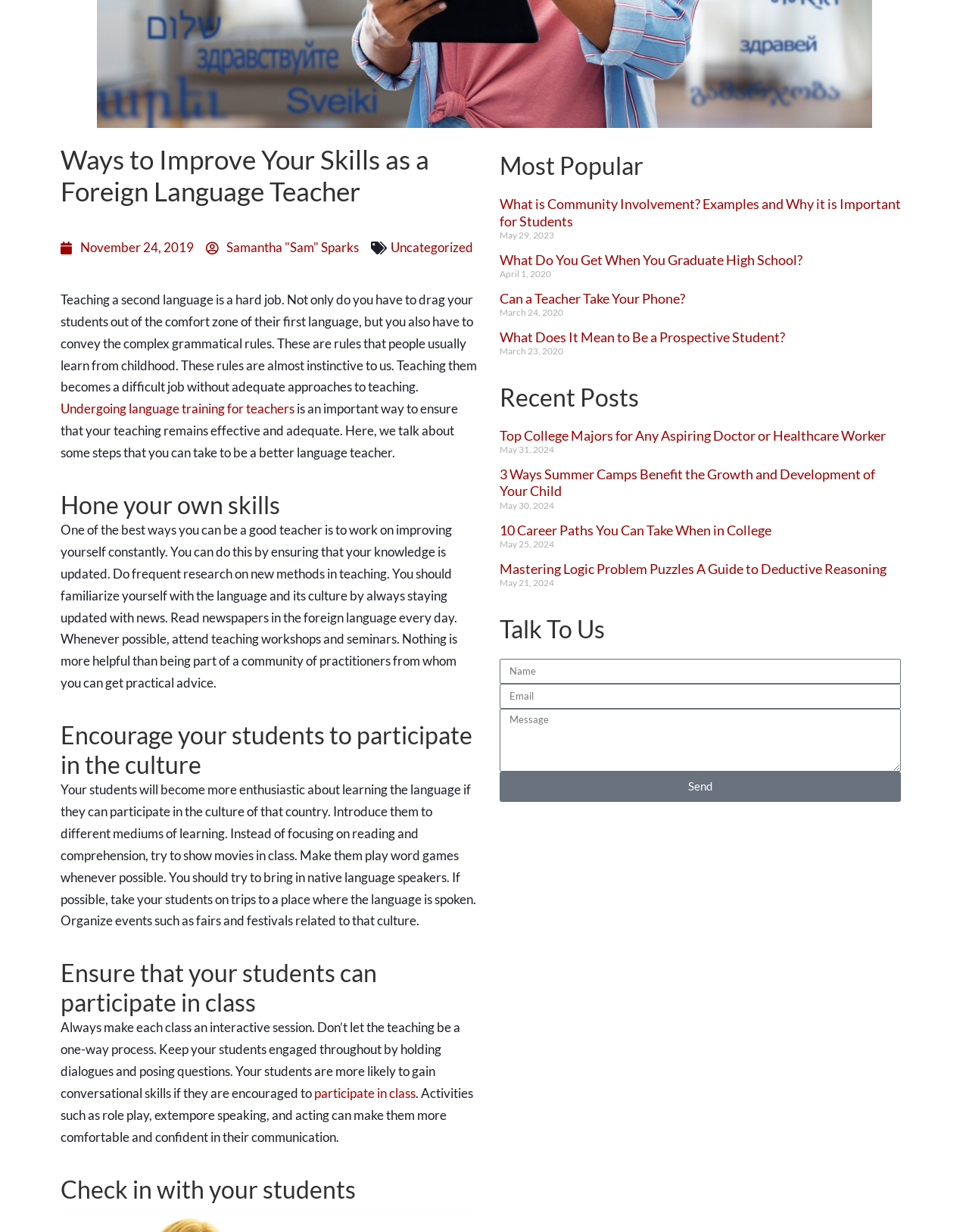Predict the bounding box of the UI element based on this description: "parent_node: Email name="form_fields[email]" placeholder="Email"".

[0.516, 0.555, 0.93, 0.575]